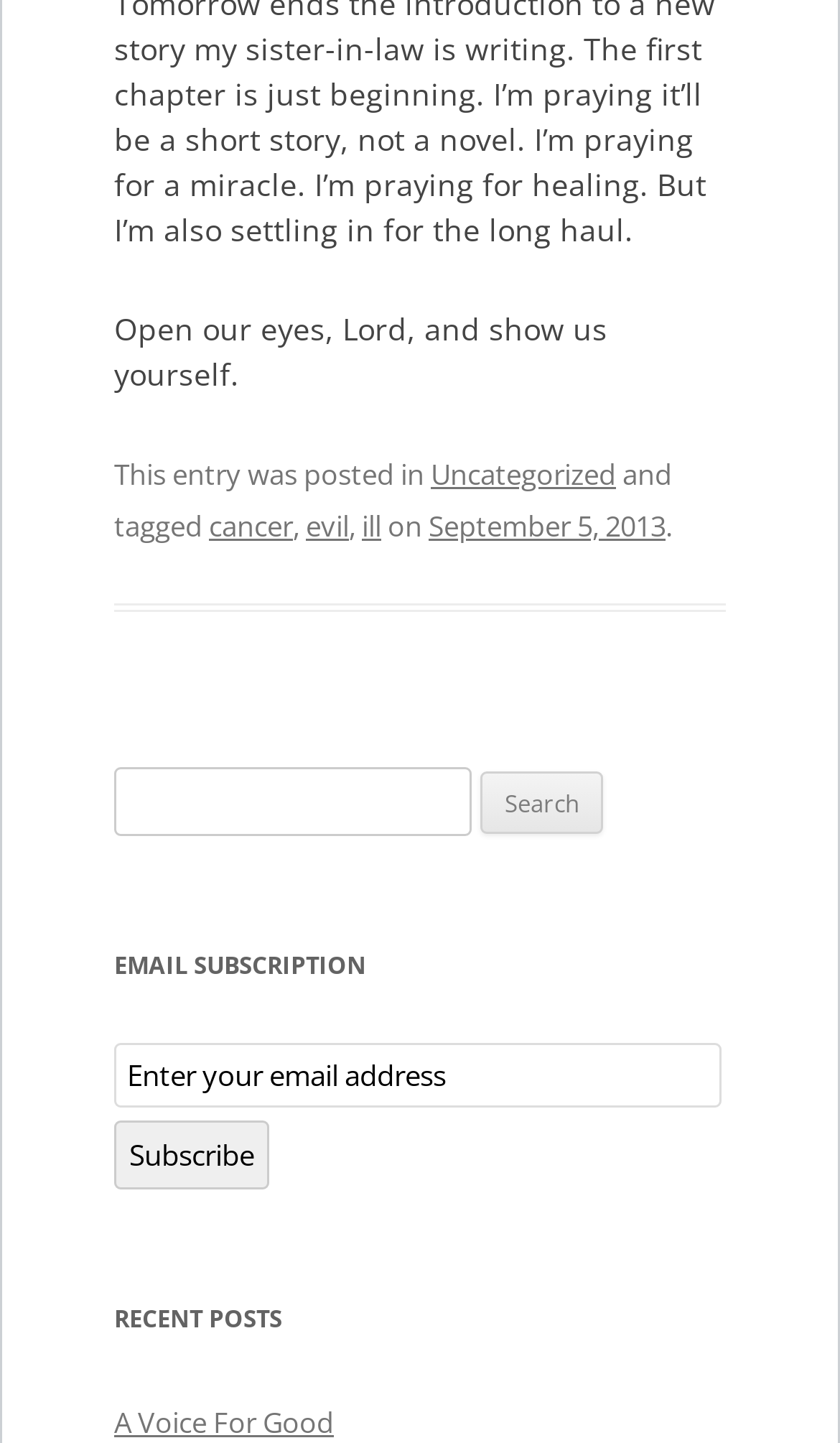Provide the bounding box coordinates of the section that needs to be clicked to accomplish the following instruction: "Click on 'cancer' tag."

[0.249, 0.35, 0.349, 0.377]